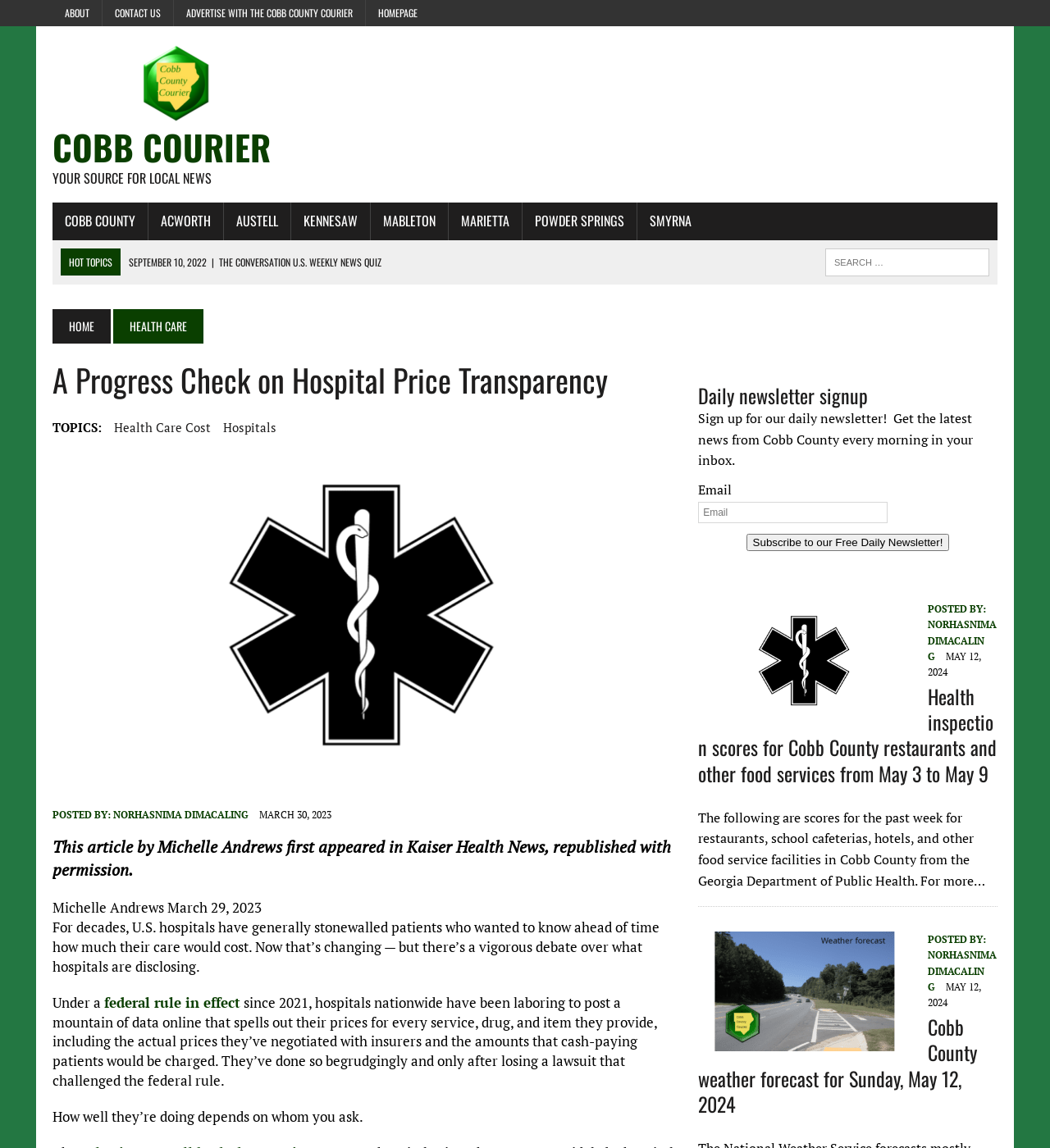Can you give a comprehensive explanation to the question given the content of the image?
What is the name of the news organization?

I determined the answer by looking at the top-left corner of the webpage, where the logo and name of the news organization 'Cobb Courier' are displayed.